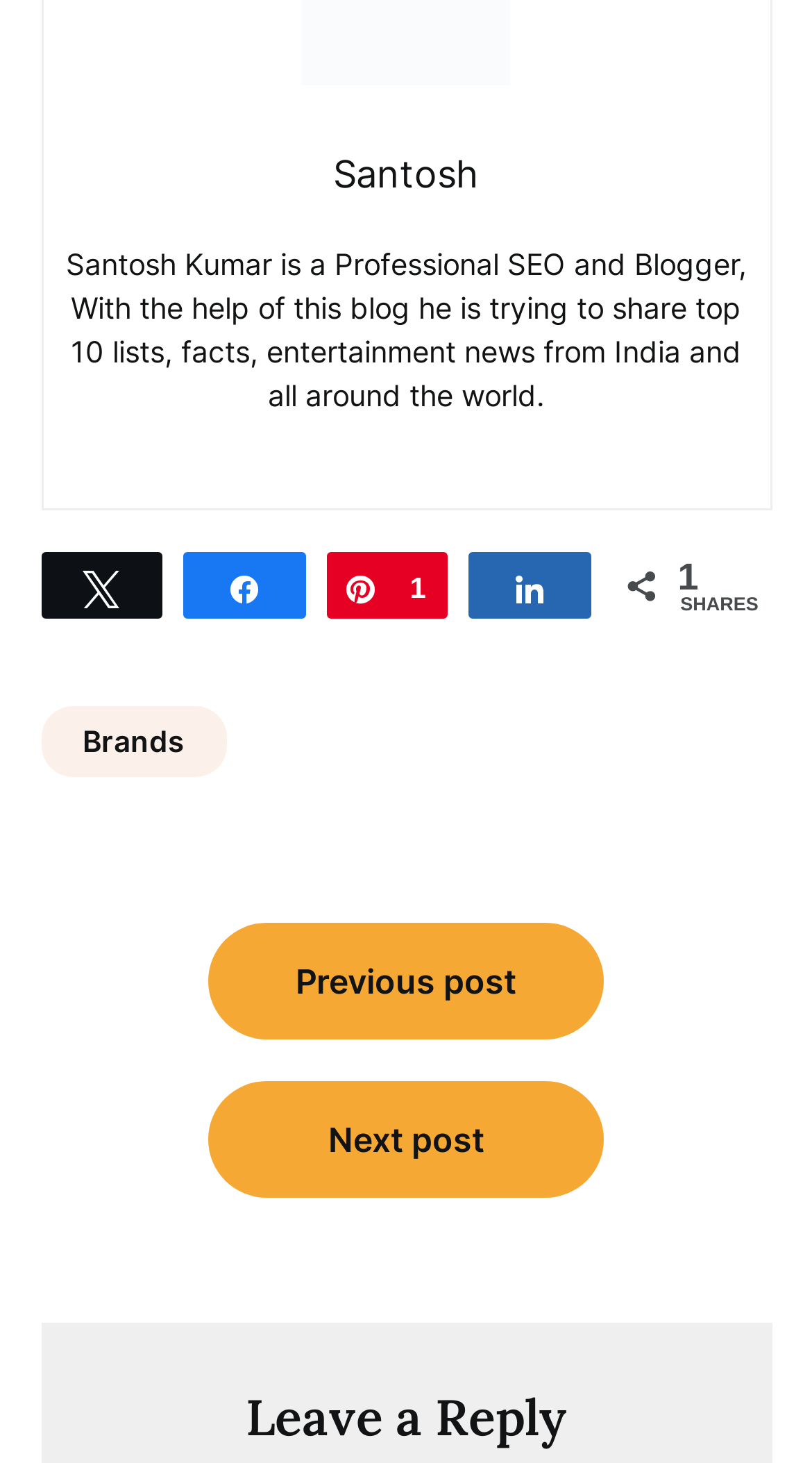Please specify the bounding box coordinates of the region to click in order to perform the following instruction: "visit Santosh's homepage".

[0.41, 0.104, 0.59, 0.134]